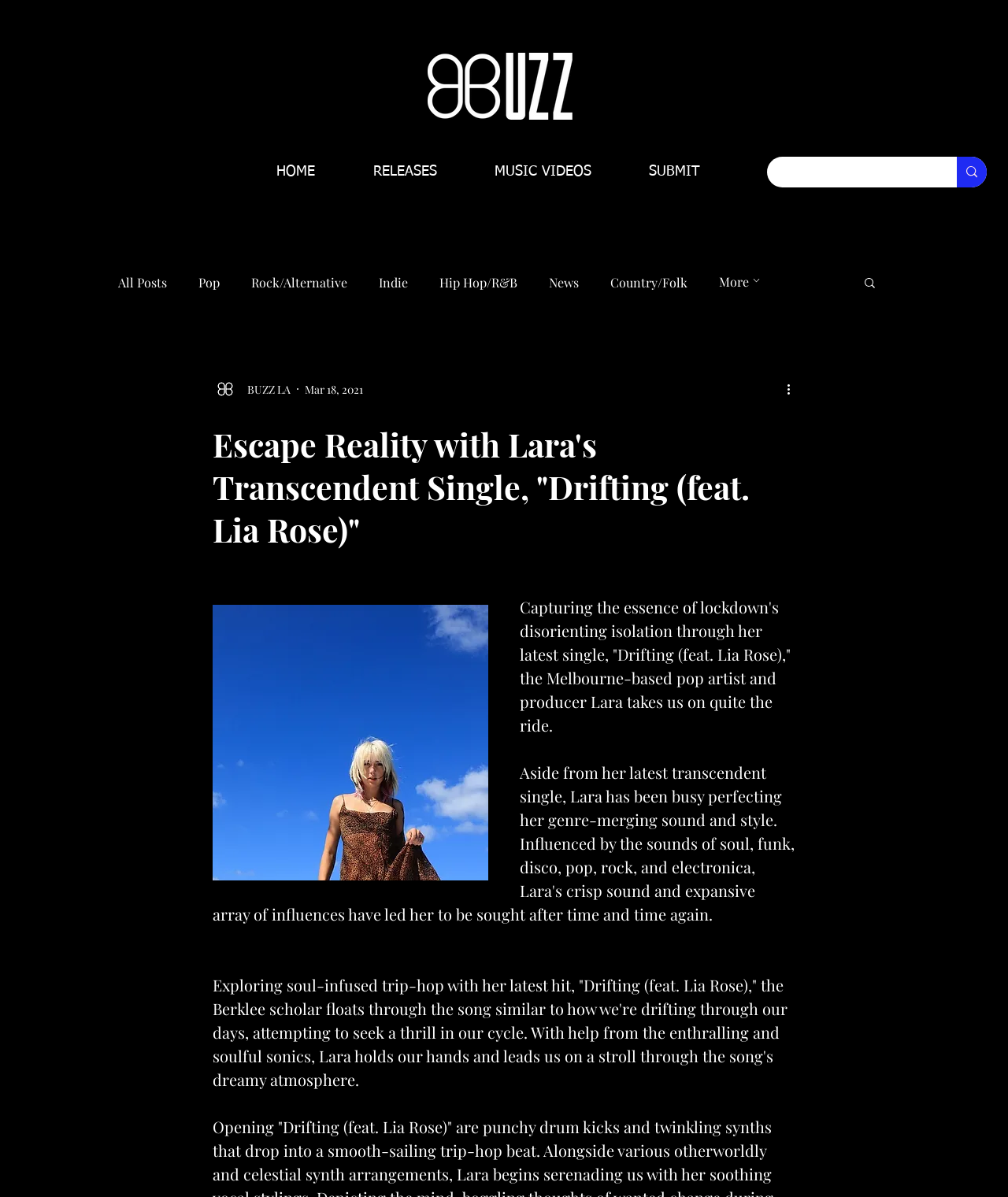Locate the bounding box coordinates of the element to click to perform the following action: 'Click the More actions button'. The coordinates should be given as four float values between 0 and 1, in the form of [left, top, right, bottom].

[0.778, 0.317, 0.797, 0.333]